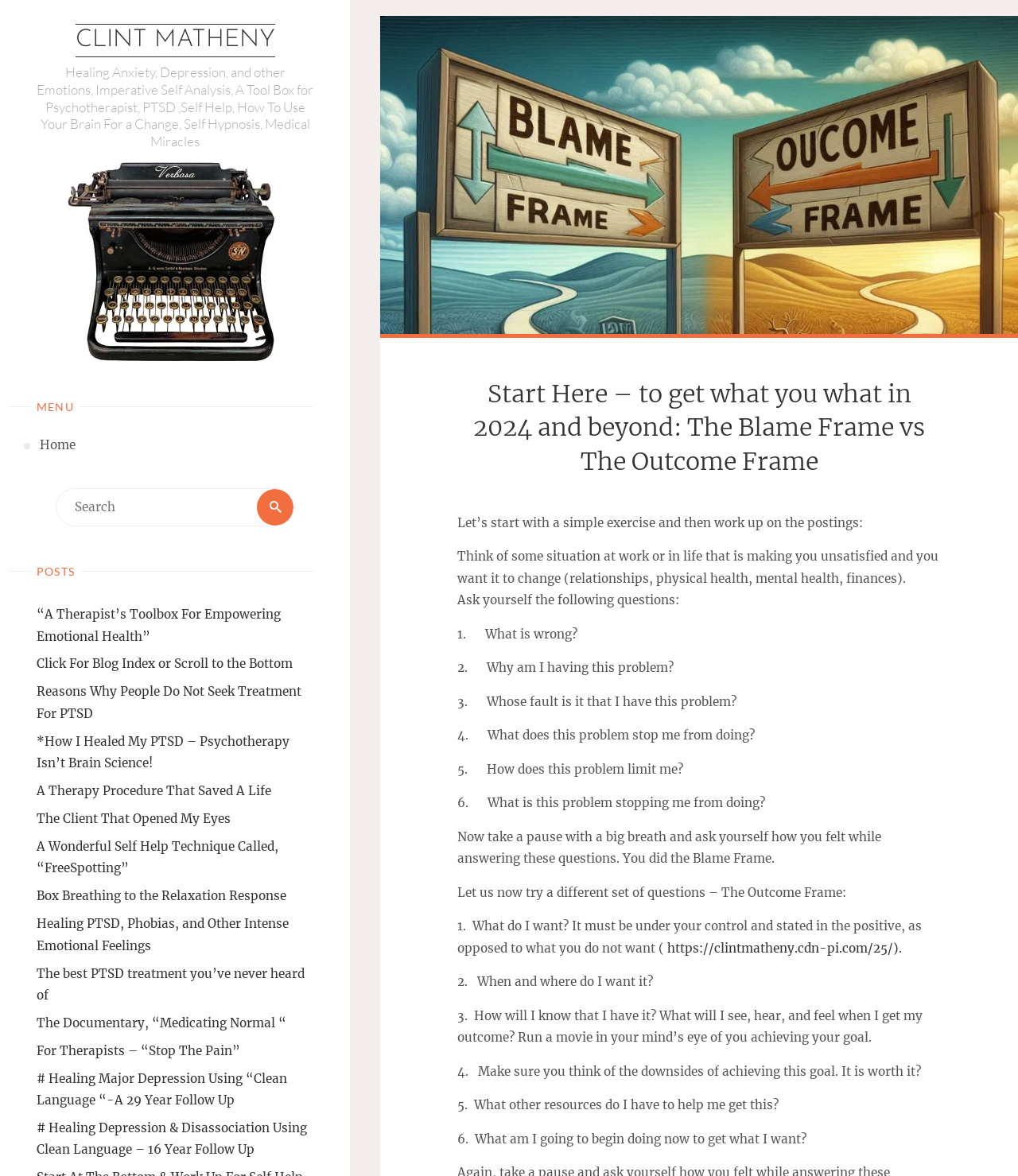Locate the bounding box coordinates of the clickable part needed for the task: "Search for something".

[0.055, 0.416, 0.288, 0.447]